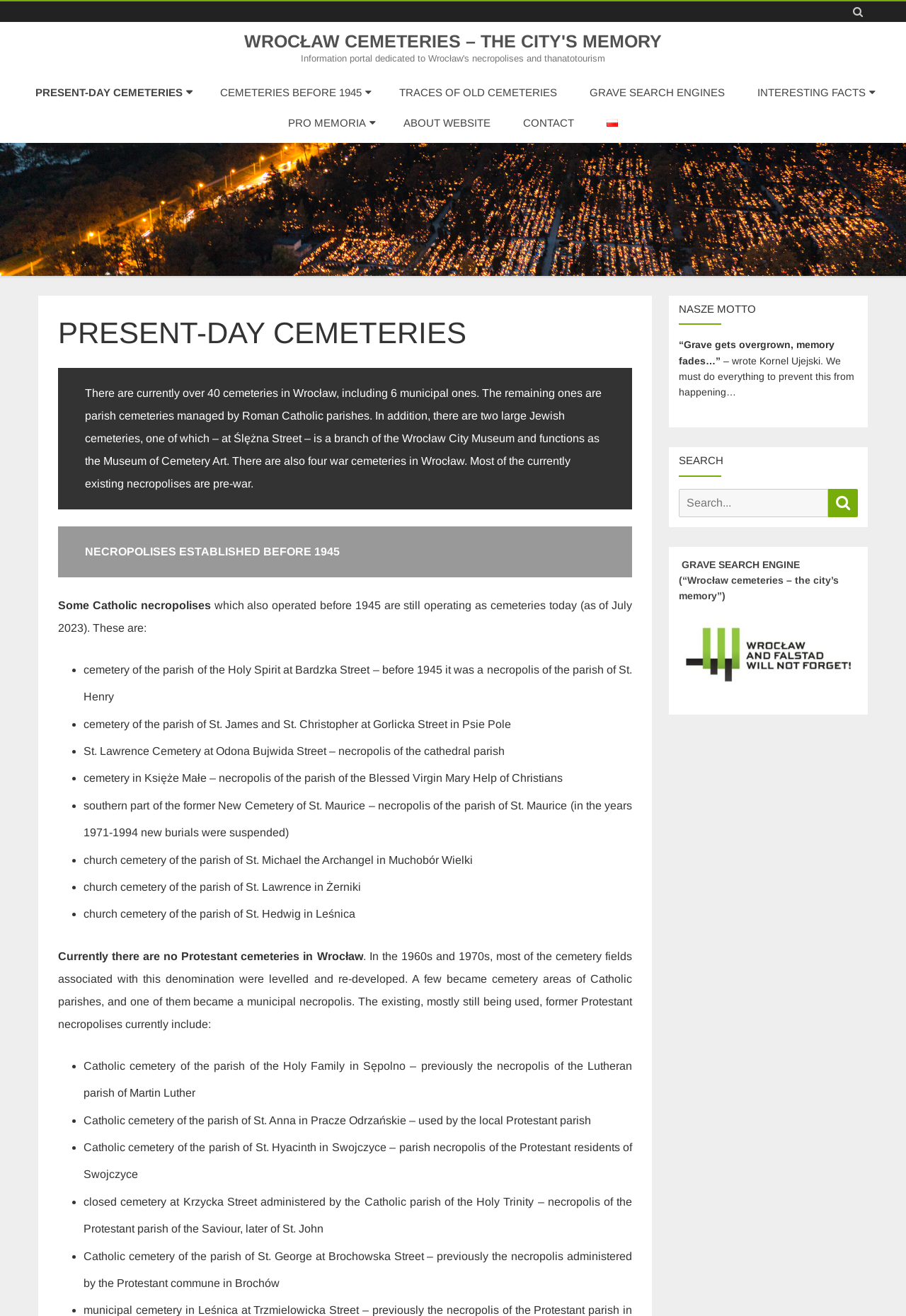Please find the bounding box coordinates (top-left x, top-left y, bottom-right x, bottom-right y) in the screenshot for the UI element described as follows: Search

[0.914, 0.371, 0.947, 0.393]